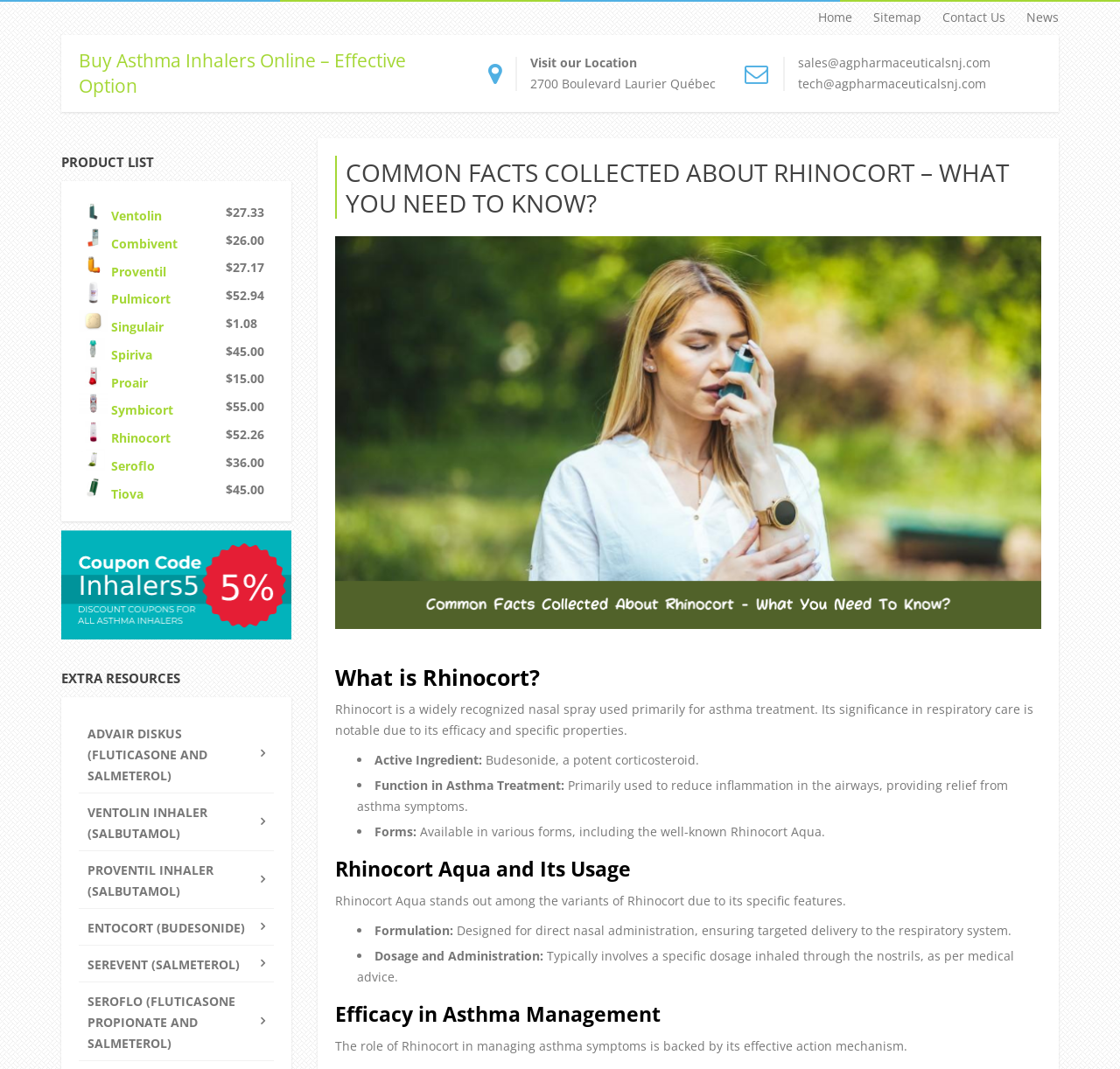Using the elements shown in the image, answer the question comprehensively: What is the function of Rhinocort in asthma treatment?

I found the function of Rhinocort in asthma treatment by reading the text under the 'What is Rhinocort?' heading, which states 'Primarily used to reduce inflammation in the airways, providing relief from asthma symptoms.'